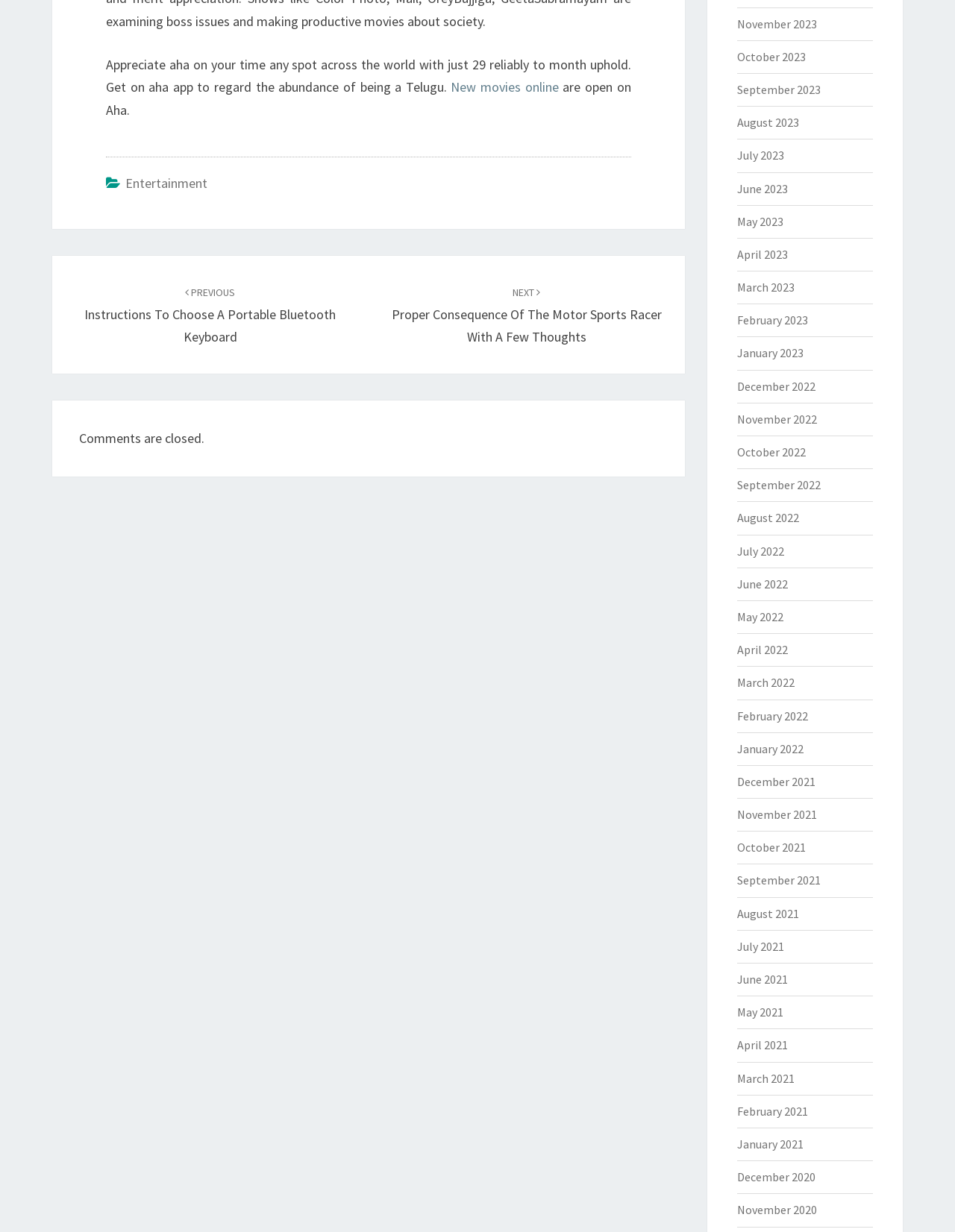What is the navigation section labeled?
Relying on the image, give a concise answer in one word or a brief phrase.

Post navigation